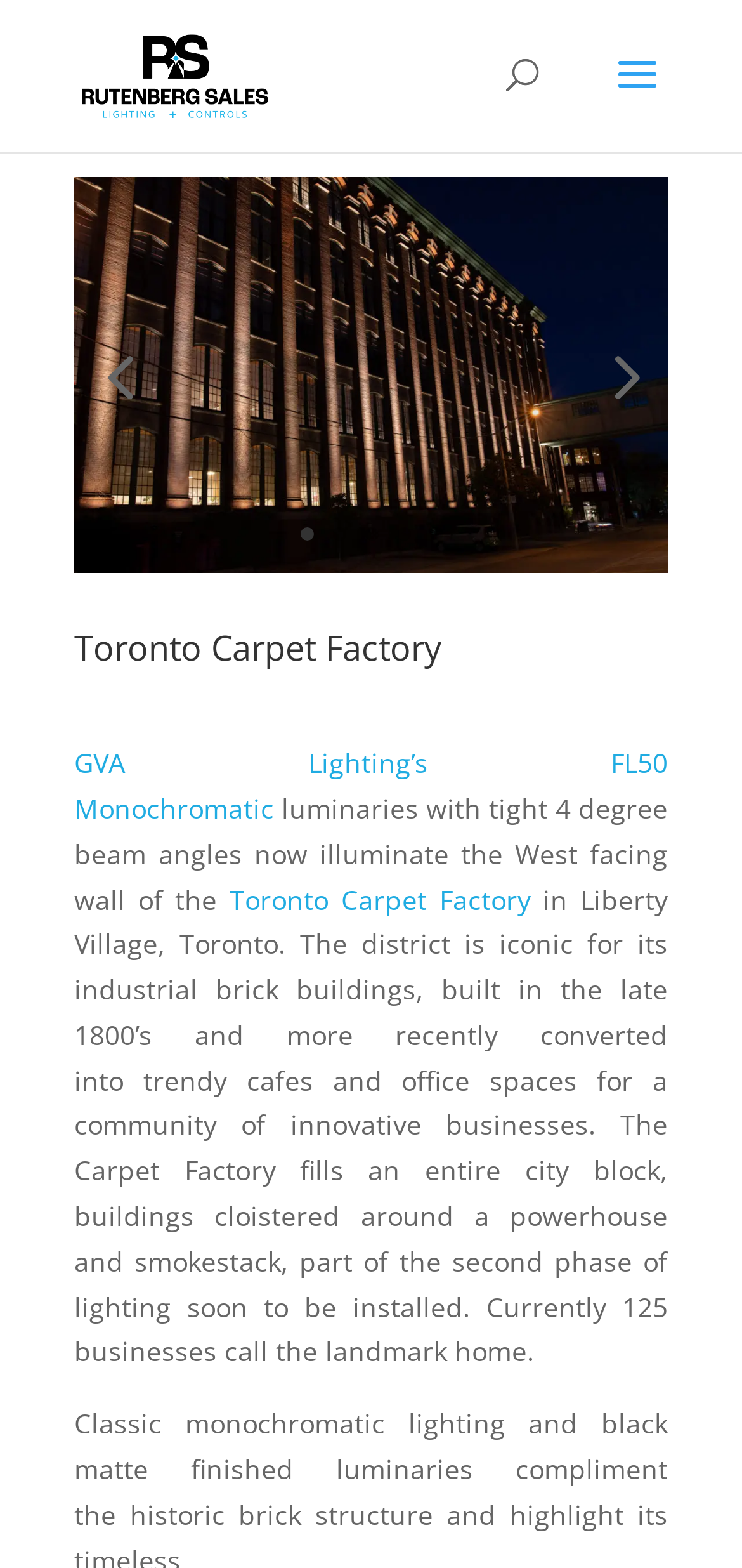What is the location of the Carpet Factory?
Please give a well-detailed answer to the question.

The location of the Carpet Factory can be found in the StaticText element with the text 'in Liberty Village, Toronto'.